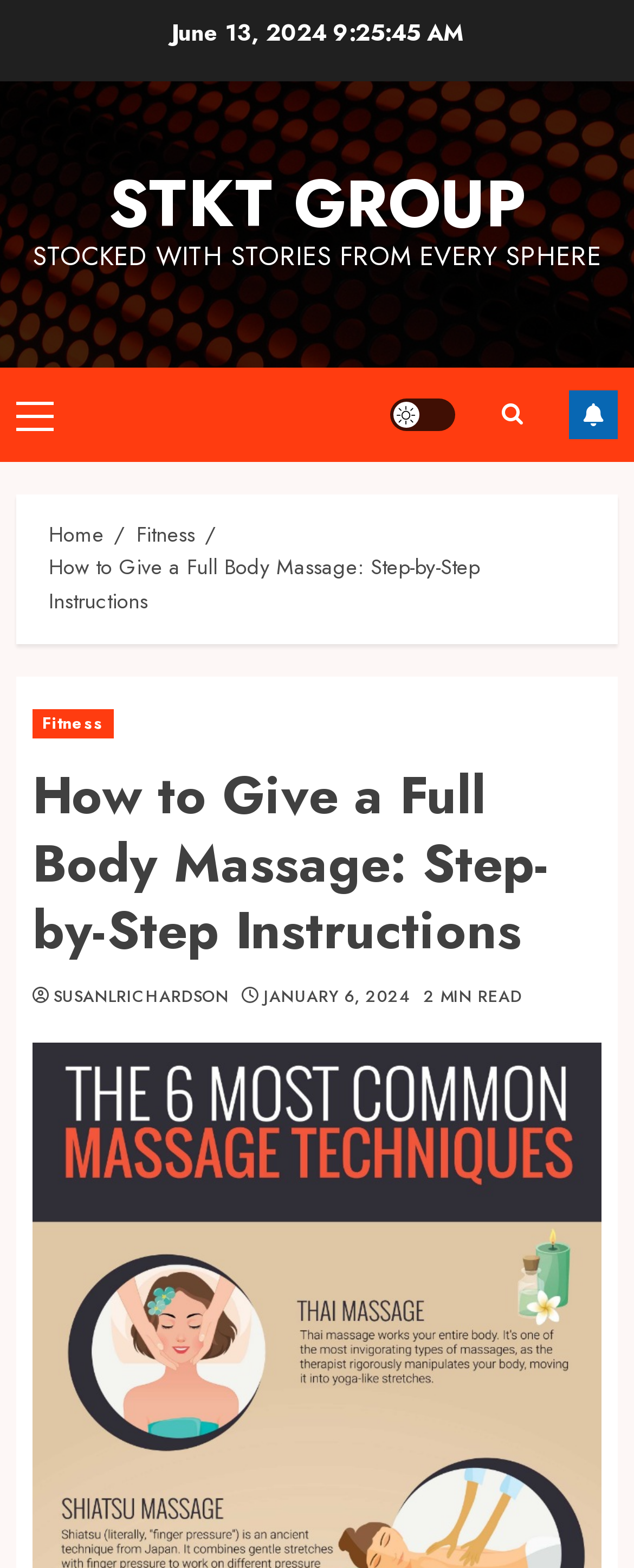Your task is to extract the text of the main heading from the webpage.

How to Give a Full Body Massage: Step-by-Step Instructions